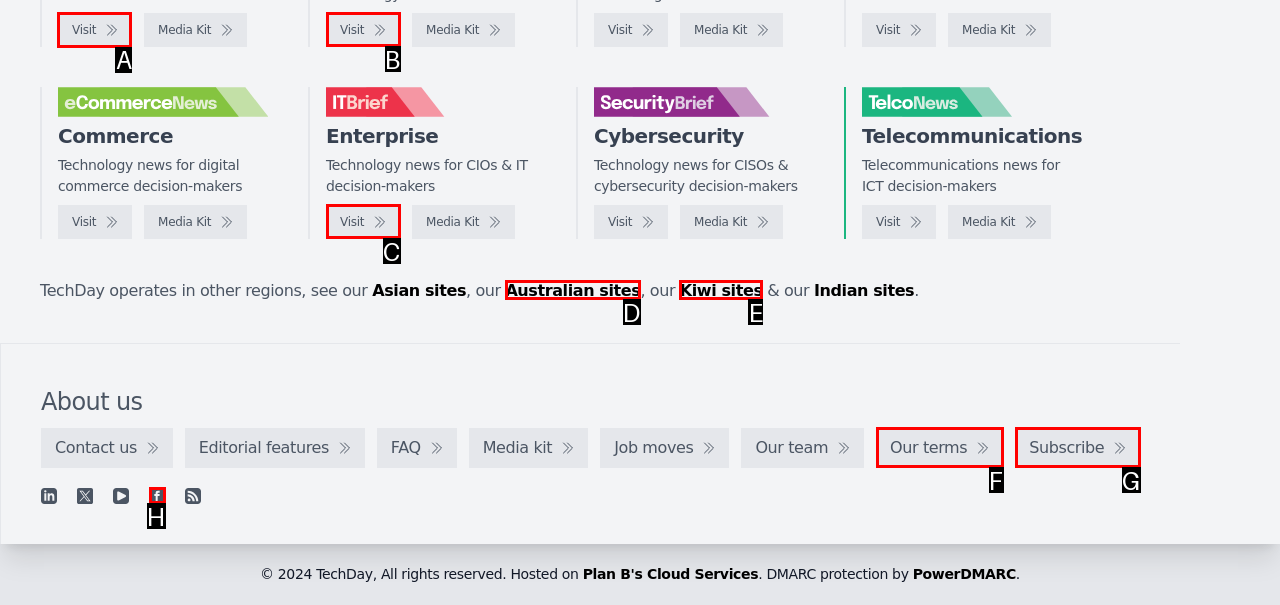For the task "View 'Exhibition Stand Designers'", which option's letter should you click? Answer with the letter only.

None